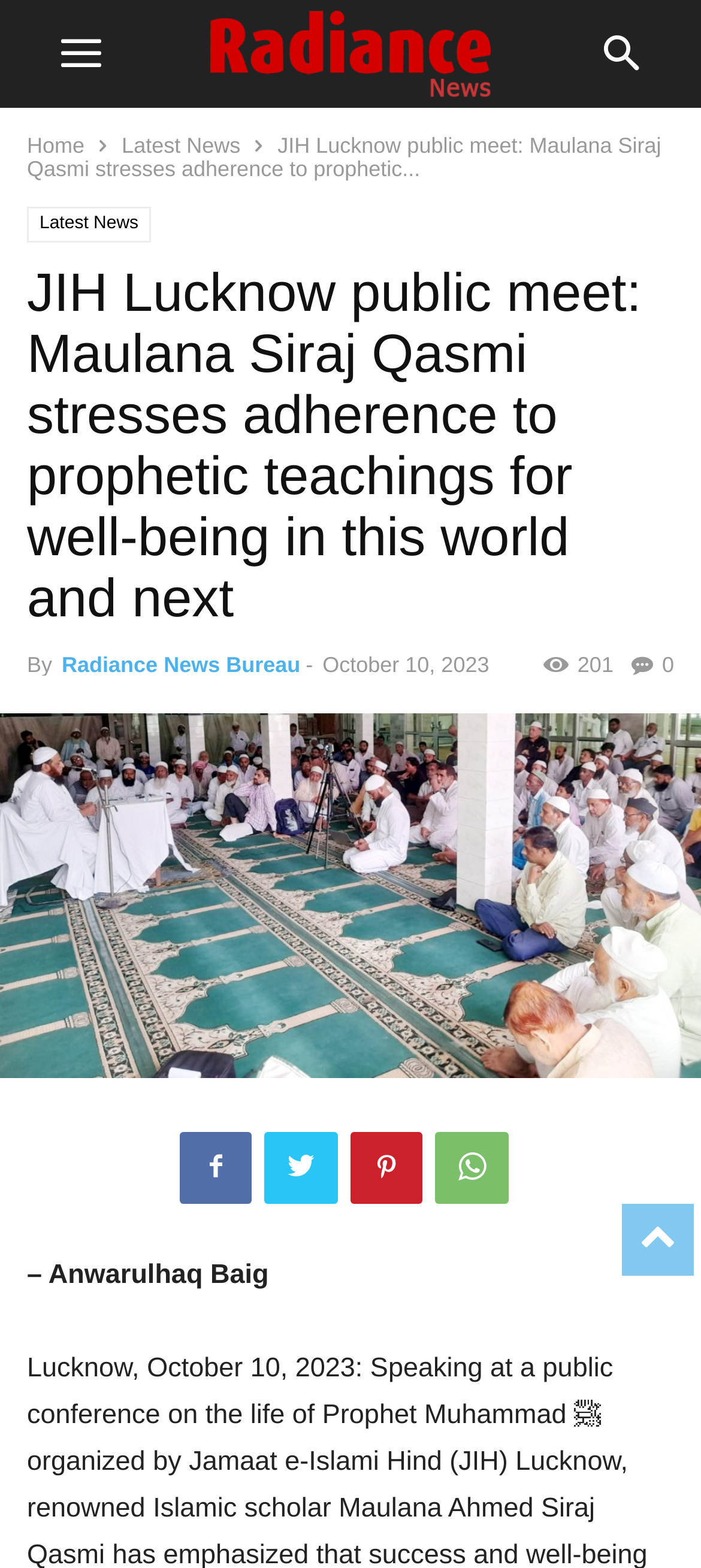Locate the bounding box of the UI element based on this description: "title="JIH Lucknow_Jama Masjid Munshi Puliya"". Provide four float numbers between 0 and 1 as [left, top, right, bottom].

[0.0, 0.696, 1.0, 0.716]